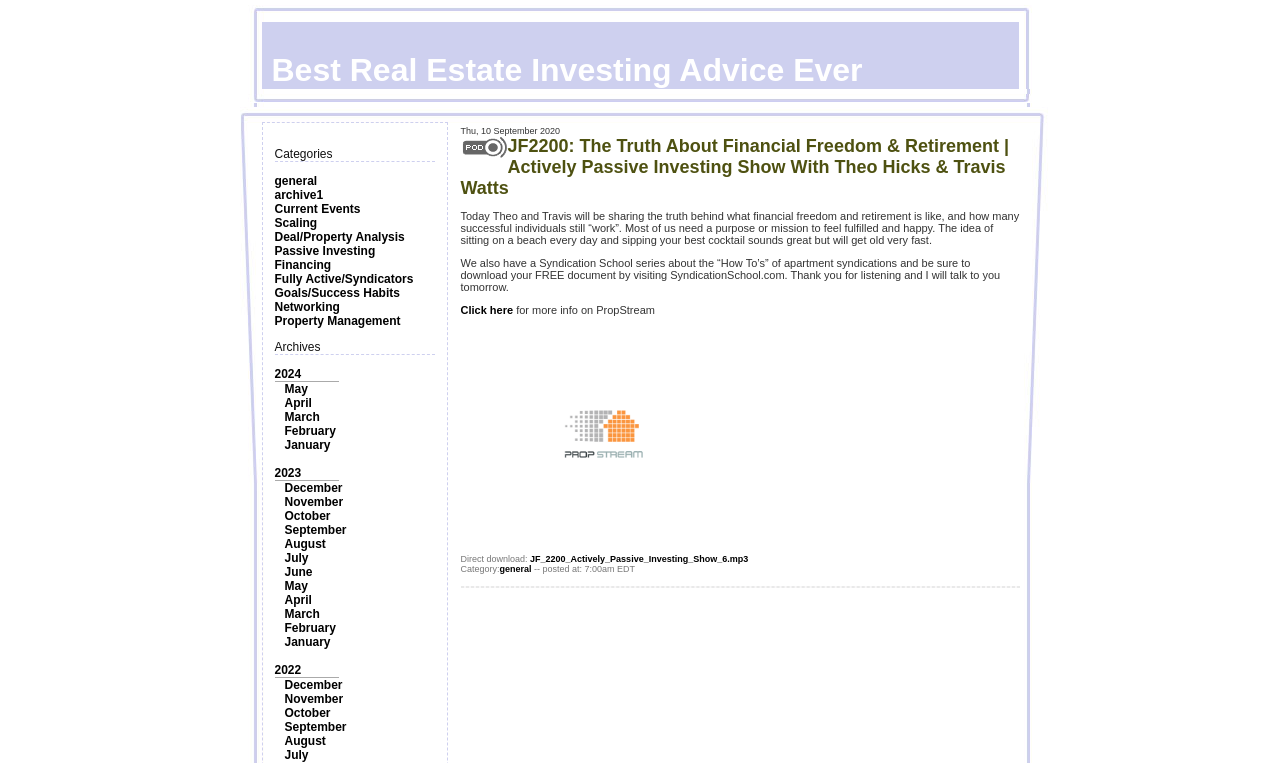Summarize the webpage with intricate details.

This webpage appears to be a blog or podcast episode page, focused on real estate investing and financial freedom. At the top, there is a small image, likely a logo or icon, followed by a header section with the title "Best Real Estate Investing Advice Ever : JF2200: The Truth About Financial Freedom & Retirement | Actively Passive Investing Show With Theo Hicks & Travis Watts".

Below the header, there are two columns of links and text. The left column contains categories and archives, with links to various topics such as "general", "archive1", "Current Events", and months of the year (e.g., "May", "April", etc.). The right column contains a table with a single row, which displays information about a podcast episode.

The podcast episode section includes an image, likely a thumbnail or cover art, followed by a link to the episode title "JF2200: The Truth About Financial Freedom & Retirement | Actively Passive Investing Show With Theo Hicks & Travis Watts". Below the title, there is a brief summary or description of the episode, which discusses the concept of financial freedom and retirement, and how many successful individuals still work to feel fulfilled and happy.

The episode section also includes links to download the episode, as well as a category label "general" and a posting time "7:00am EDT". There is a separator line below the episode section, which separates it from the rest of the page.

Overall, the webpage appears to be a podcast episode page, with a focus on real estate investing and financial freedom, and includes links to related categories and archives, as well as a brief summary and download links for the episode.